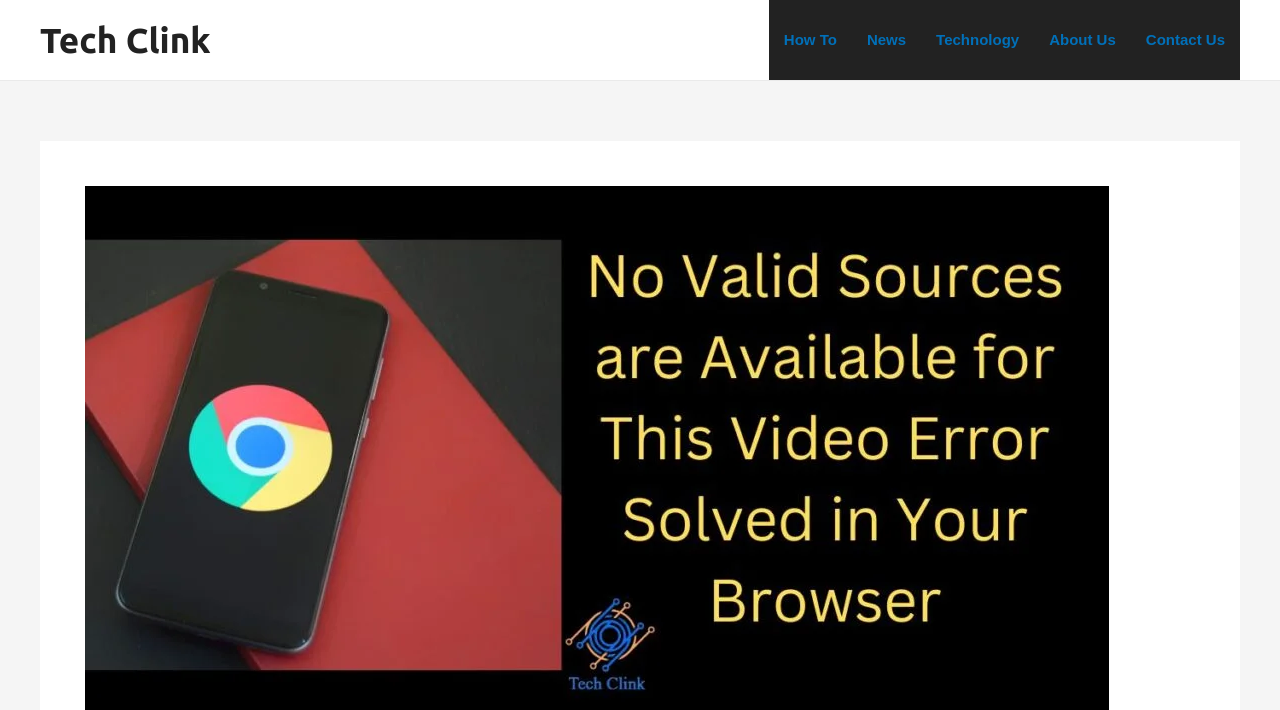How many links are in the navigation?
Deliver a detailed and extensive answer to the question.

I counted the number of link elements within the navigation element with the description 'Site Navigation'. There are 5 link elements, so the answer is 5.